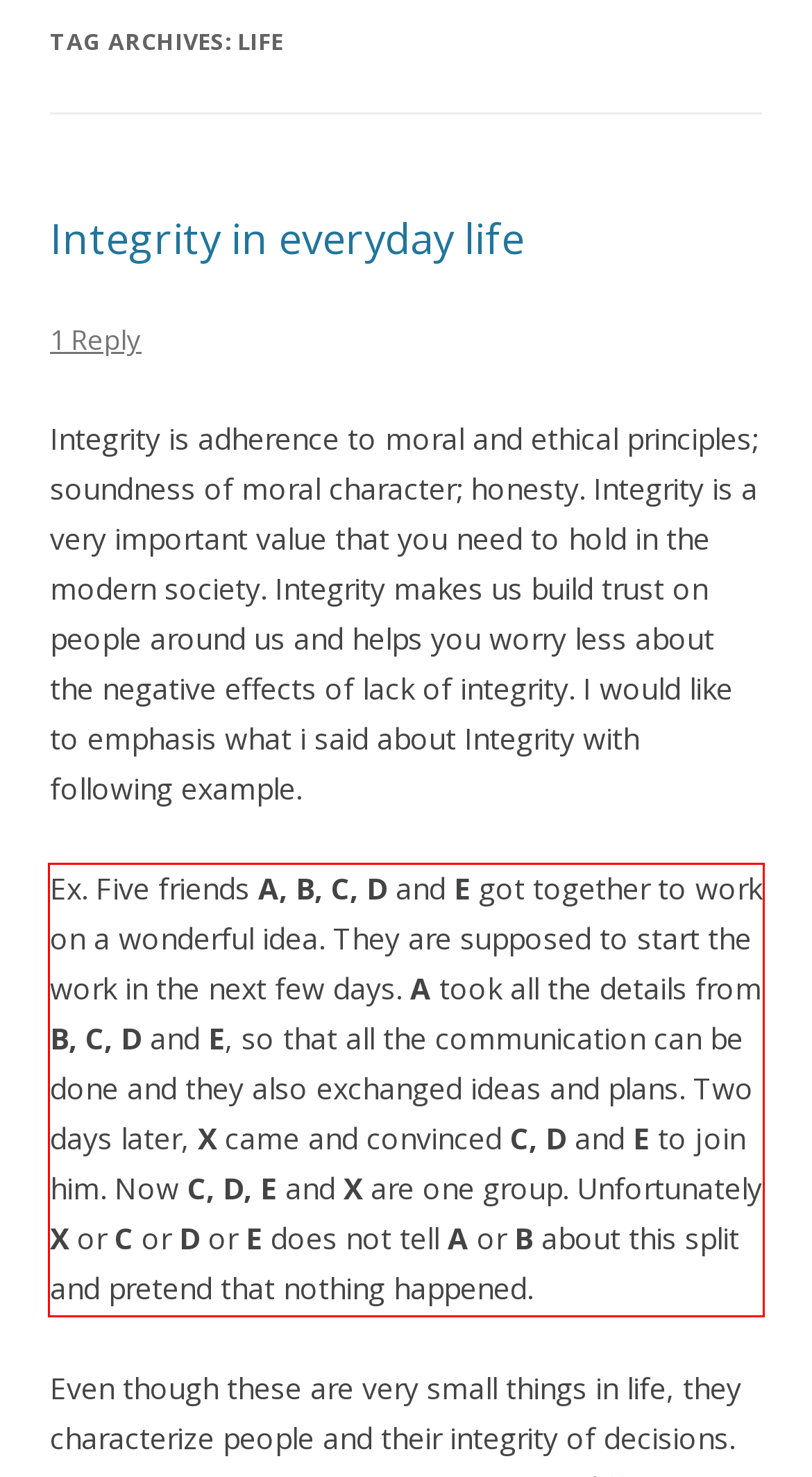Perform OCR on the text inside the red-bordered box in the provided screenshot and output the content.

Ex. Five friends A, B, C, D and E got together to work on a wonderful idea. They are supposed to start the work in the next few days. A took all the details from B, C, D and E, so that all the communication can be done and they also exchanged ideas and plans. Two days later, X came and convinced C, D and E to join him. Now C, D, E and X are one group. Unfortunately X or C or D or E does not tell A or B about this split and pretend that nothing happened.